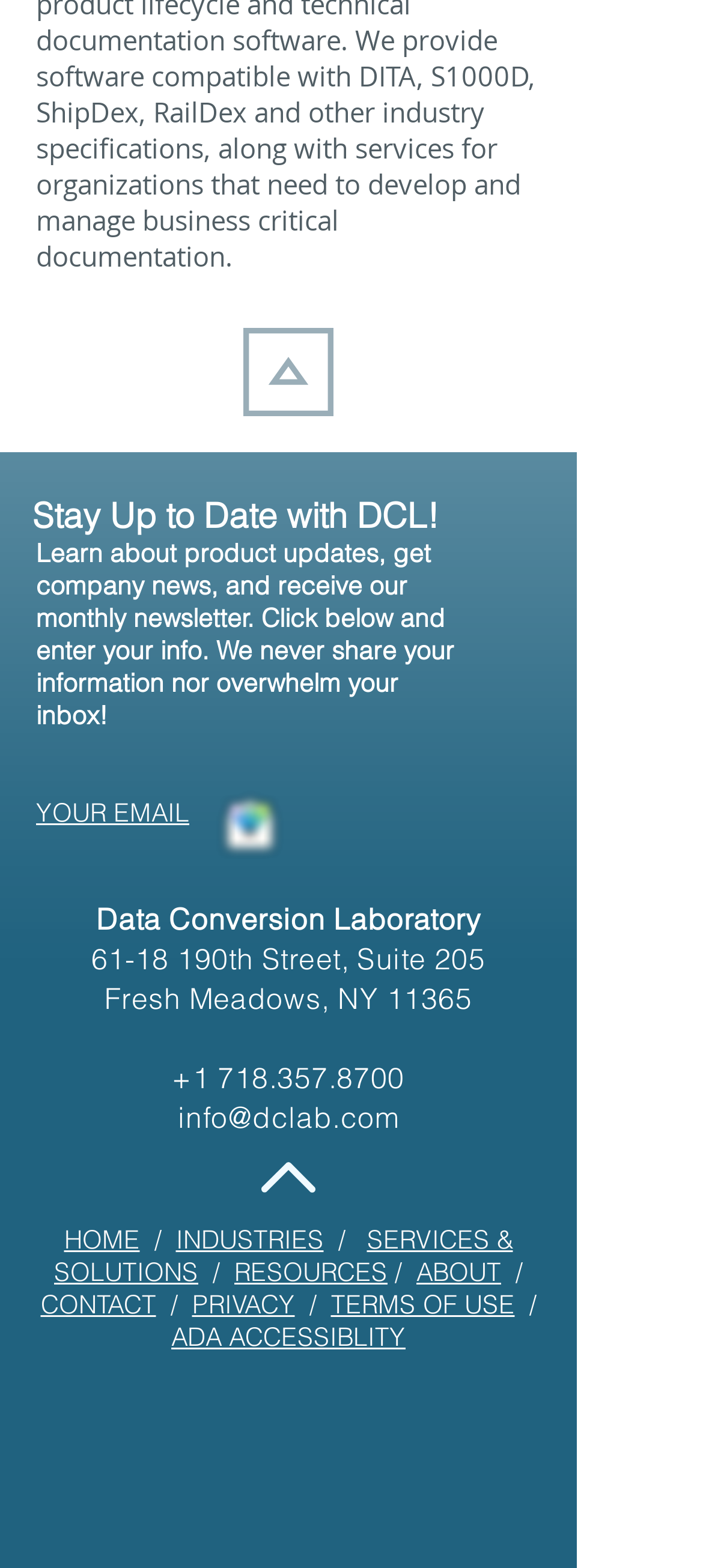What is the social media platform with a bird icon?
Based on the image, provide your answer in one word or phrase.

Twitter